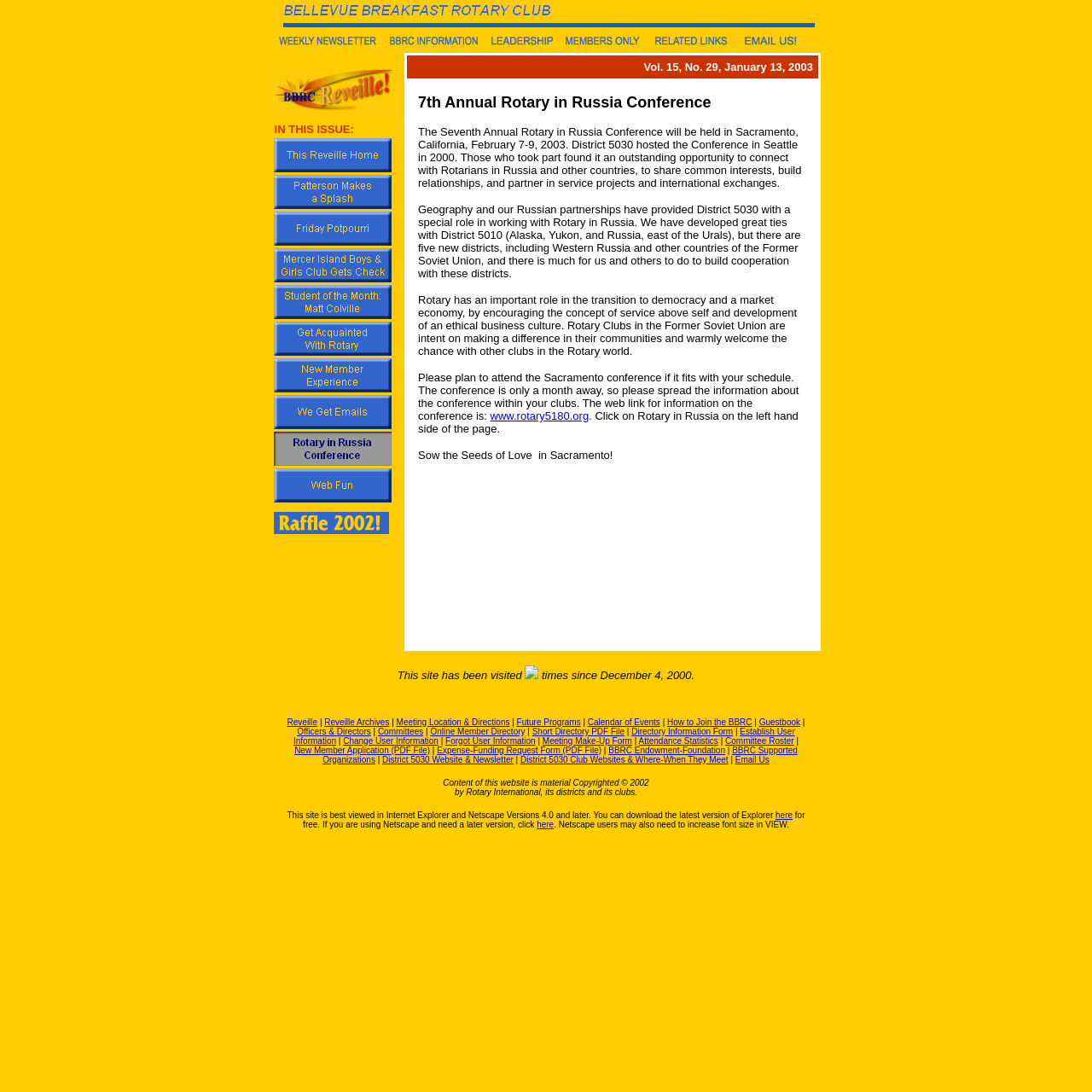What is the name of the rotary club?
Based on the image, give a concise answer in the form of a single word or short phrase.

BELLEVUE BREAKFAST ROTARY CLUB